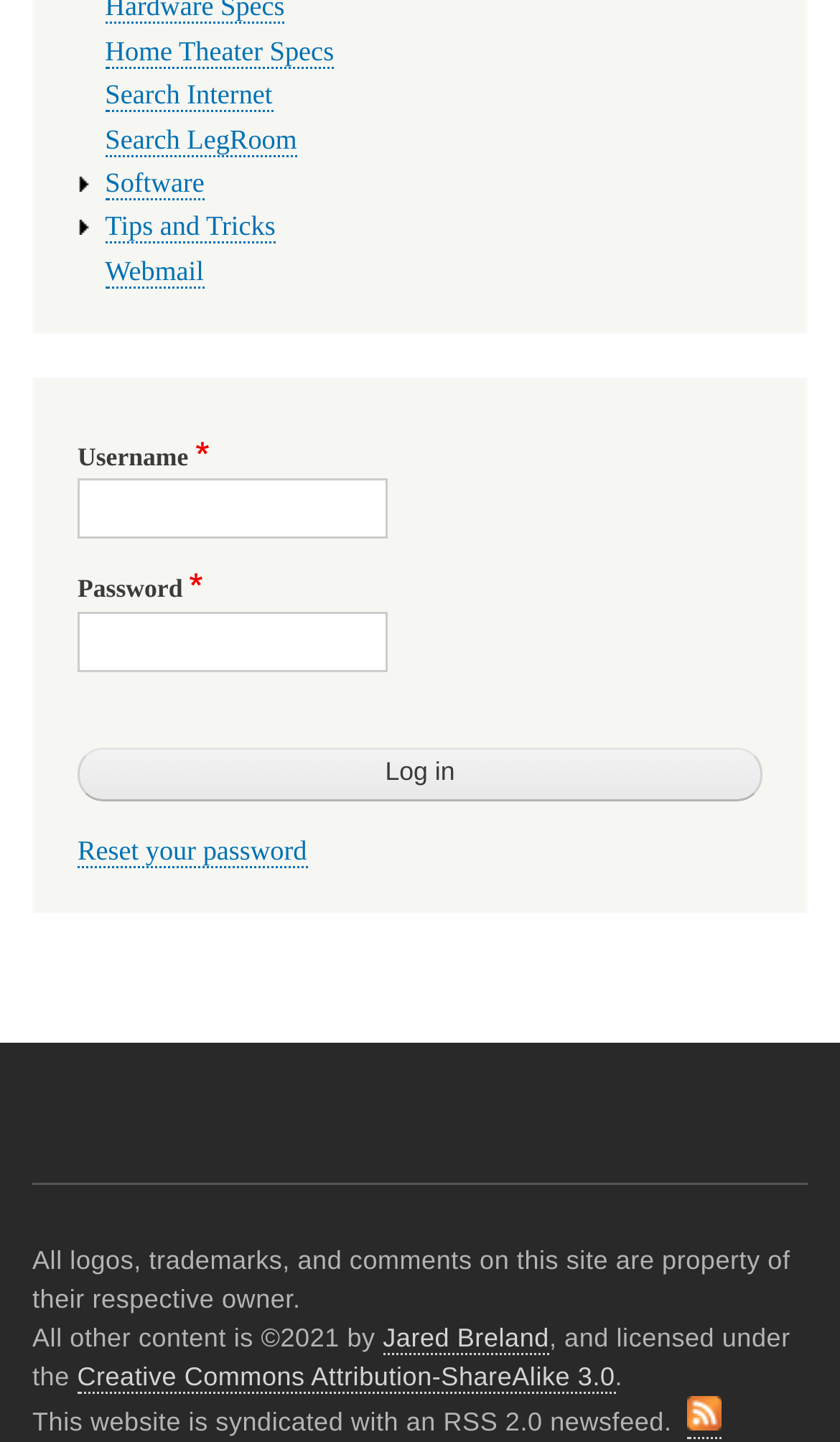Provide a short answer to the following question with just one word or phrase: What is the copyright information at the bottom of the webpage?

2021 by Jared Breland